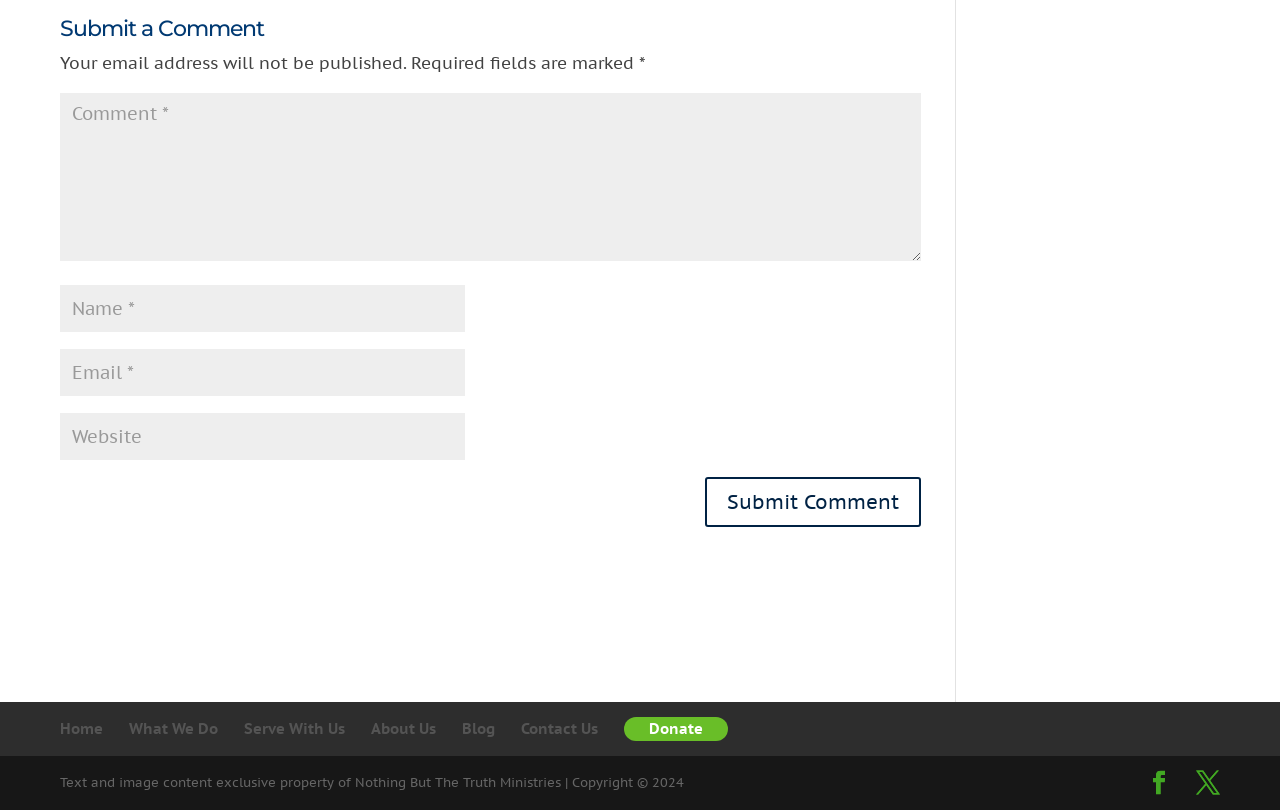Respond to the question with just a single word or phrase: 
What is the organization's name?

Nothing But The Truth Ministries